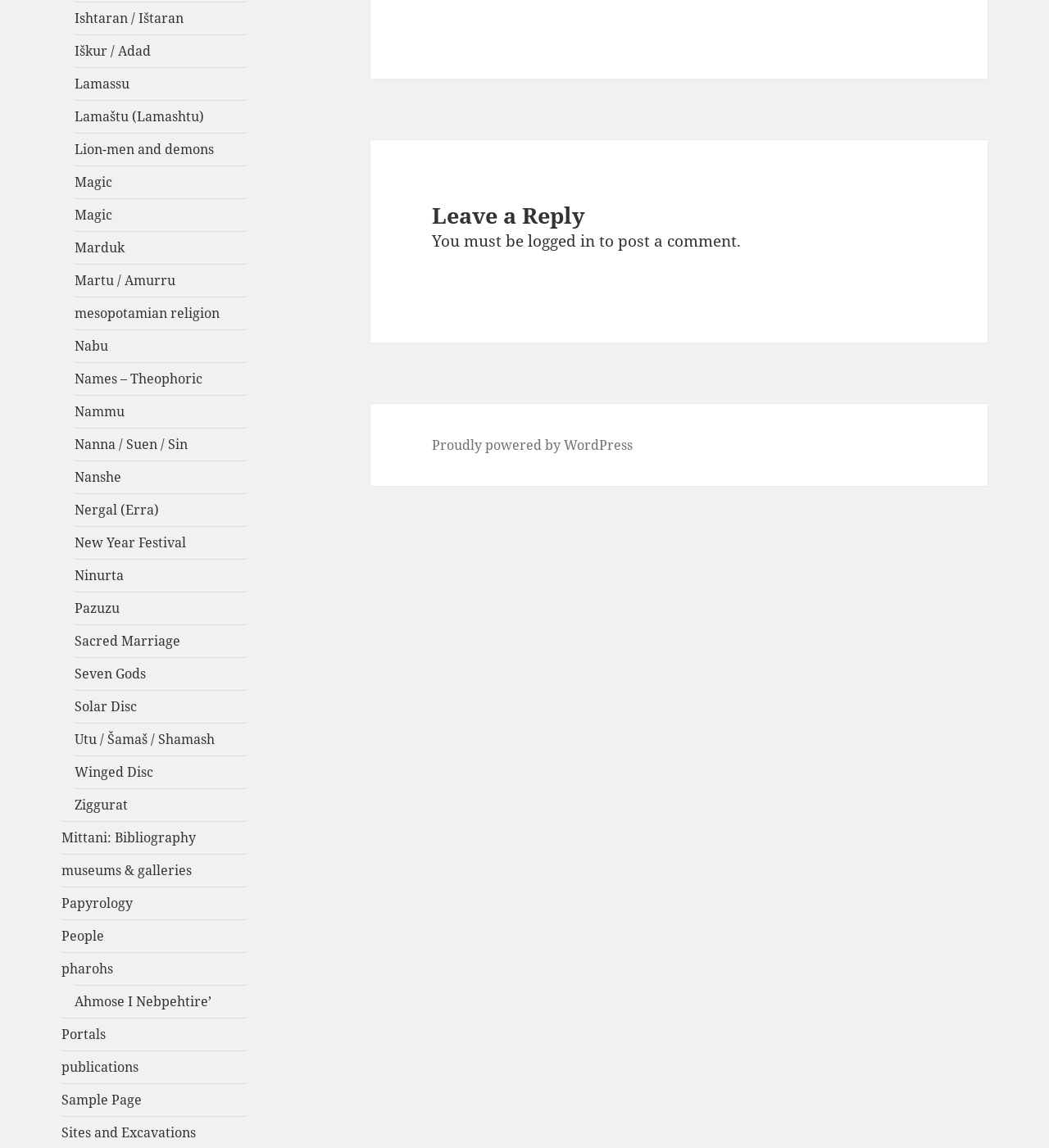Please locate the bounding box coordinates for the element that should be clicked to achieve the following instruction: "Click on the link 'pharohs'". Ensure the coordinates are given as four float numbers between 0 and 1, i.e., [left, top, right, bottom].

[0.059, 0.836, 0.108, 0.852]